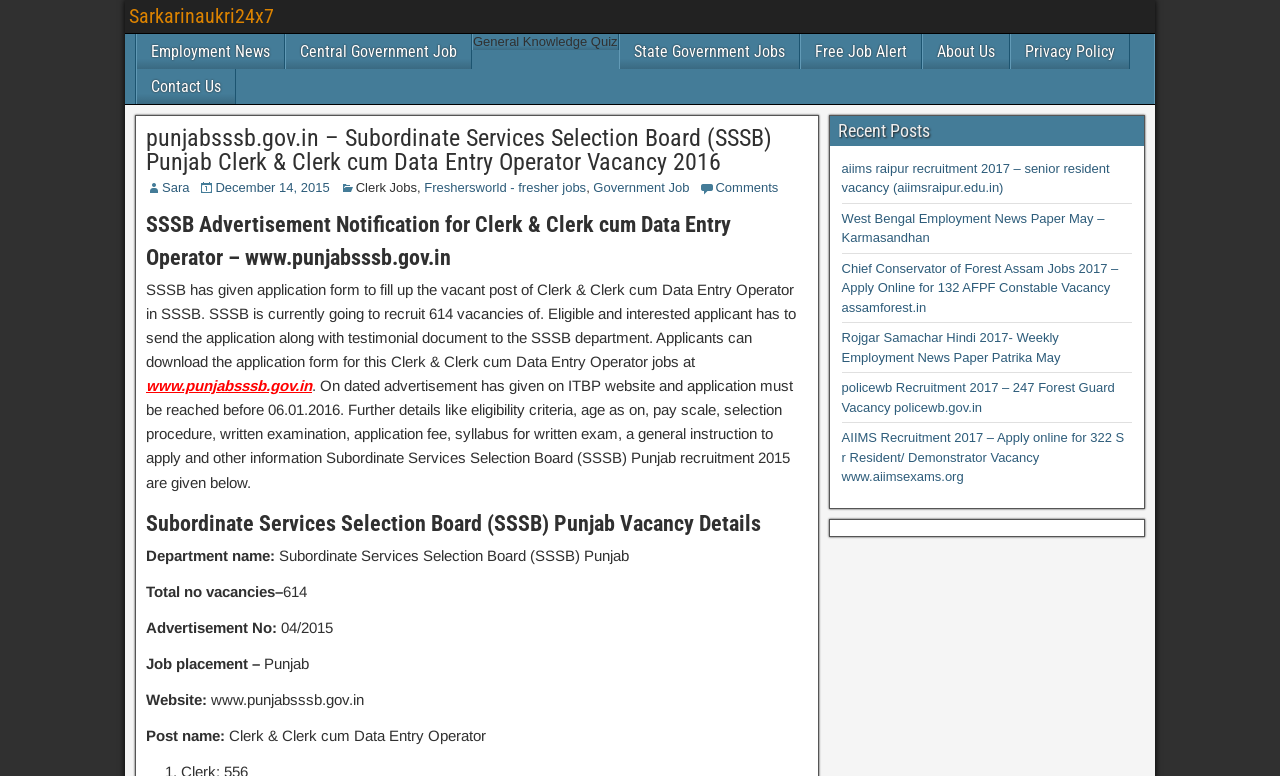Please find the main title text of this webpage.

punjabsssb.gov.in – Subordinate Services Selection Board (SSSB) Punjab Clerk & Clerk cum Data Entry Operator Vacancy 2016